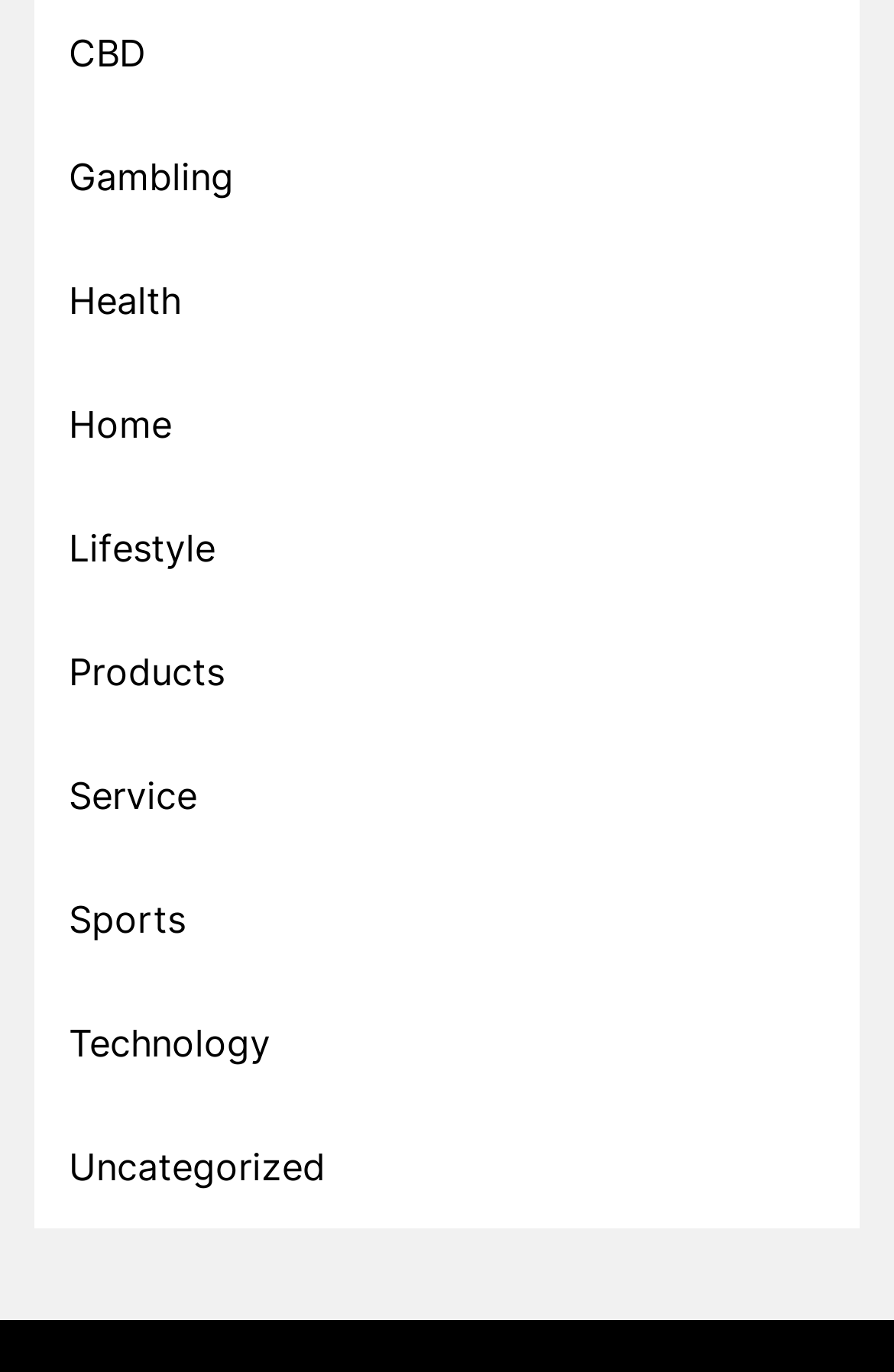Determine the bounding box coordinates of the region to click in order to accomplish the following instruction: "go to Lifestyle section". Provide the coordinates as four float numbers between 0 and 1, specifically [left, top, right, bottom].

[0.077, 0.379, 0.241, 0.419]